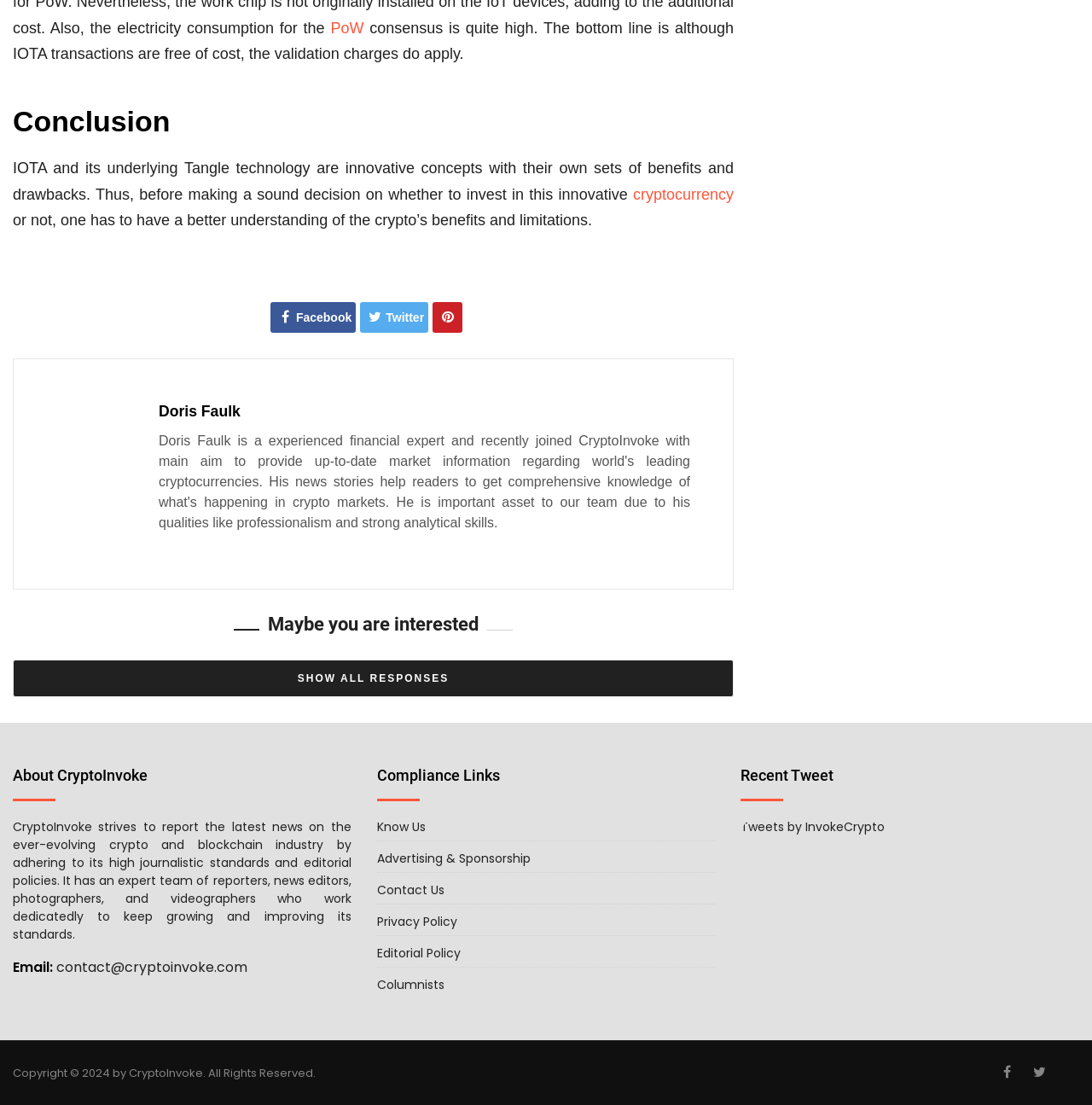Please find the bounding box coordinates of the element that needs to be clicked to perform the following instruction: "Contact CryptoInvoke via email". The bounding box coordinates should be four float numbers between 0 and 1, represented as [left, top, right, bottom].

[0.052, 0.866, 0.227, 0.885]